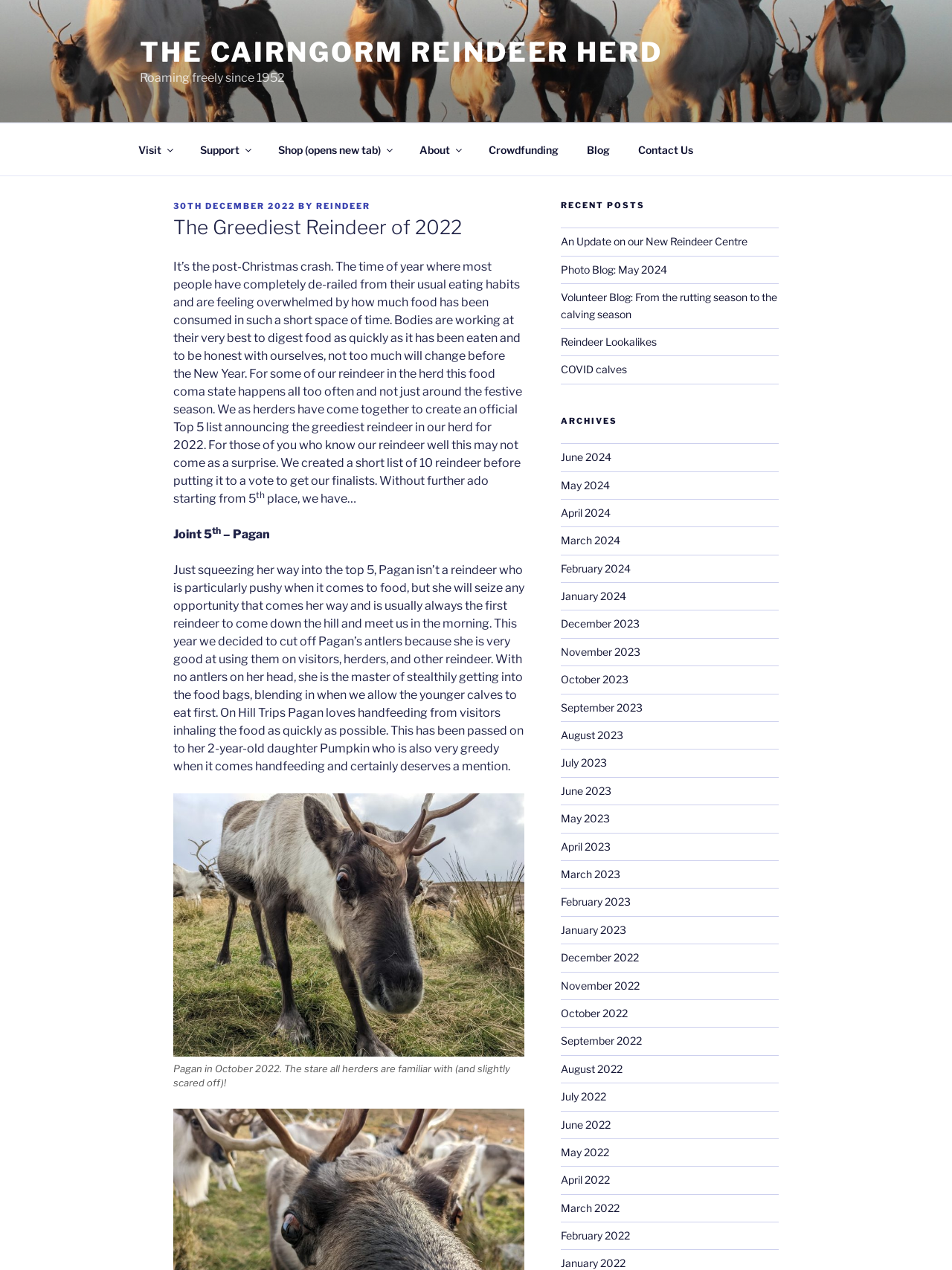Analyze the image and answer the question with as much detail as possible: 
What is the name of Pagan's daughter?

I found the answer by reading the text about Pagan, which mentions that she has a 2-year-old daughter named Pumpkin.